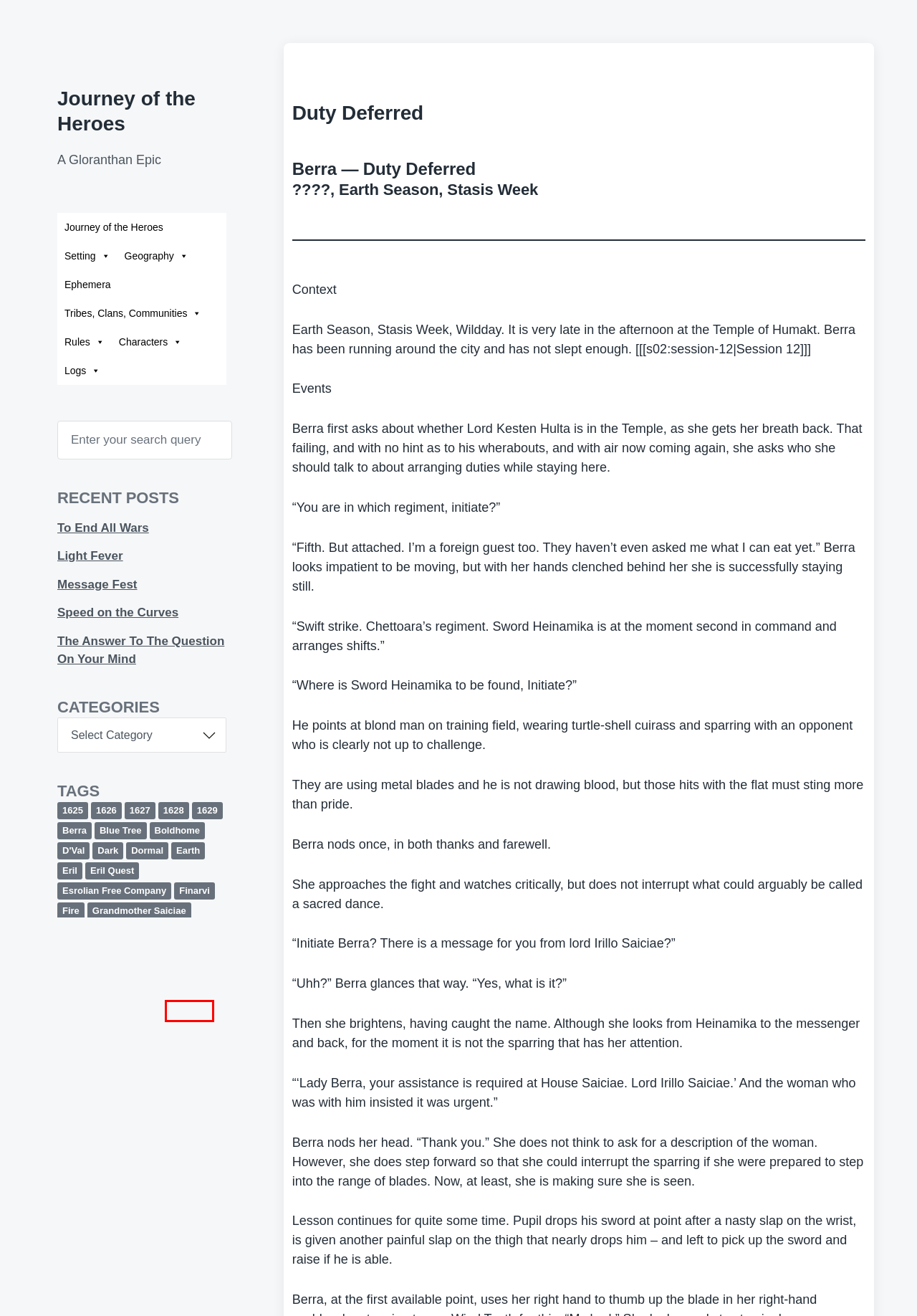Examine the screenshot of a webpage with a red bounding box around a UI element. Your task is to identify the webpage description that best corresponds to the new webpage after clicking the specified element. The given options are:
A. The Answer To The Question On Your Mind – Journey of the Heroes
B. Mellia – Journey of the Heroes
C. Valseena – Journey of the Heroes
D. Comments for Journey of the Heroes
E. Boldhome – Journey of the Heroes
F. Log In ‹ Journey of the Heroes — WordPress
G. Suuraki – Journey of the Heroes
H. Kallyr – Journey of the Heroes

G